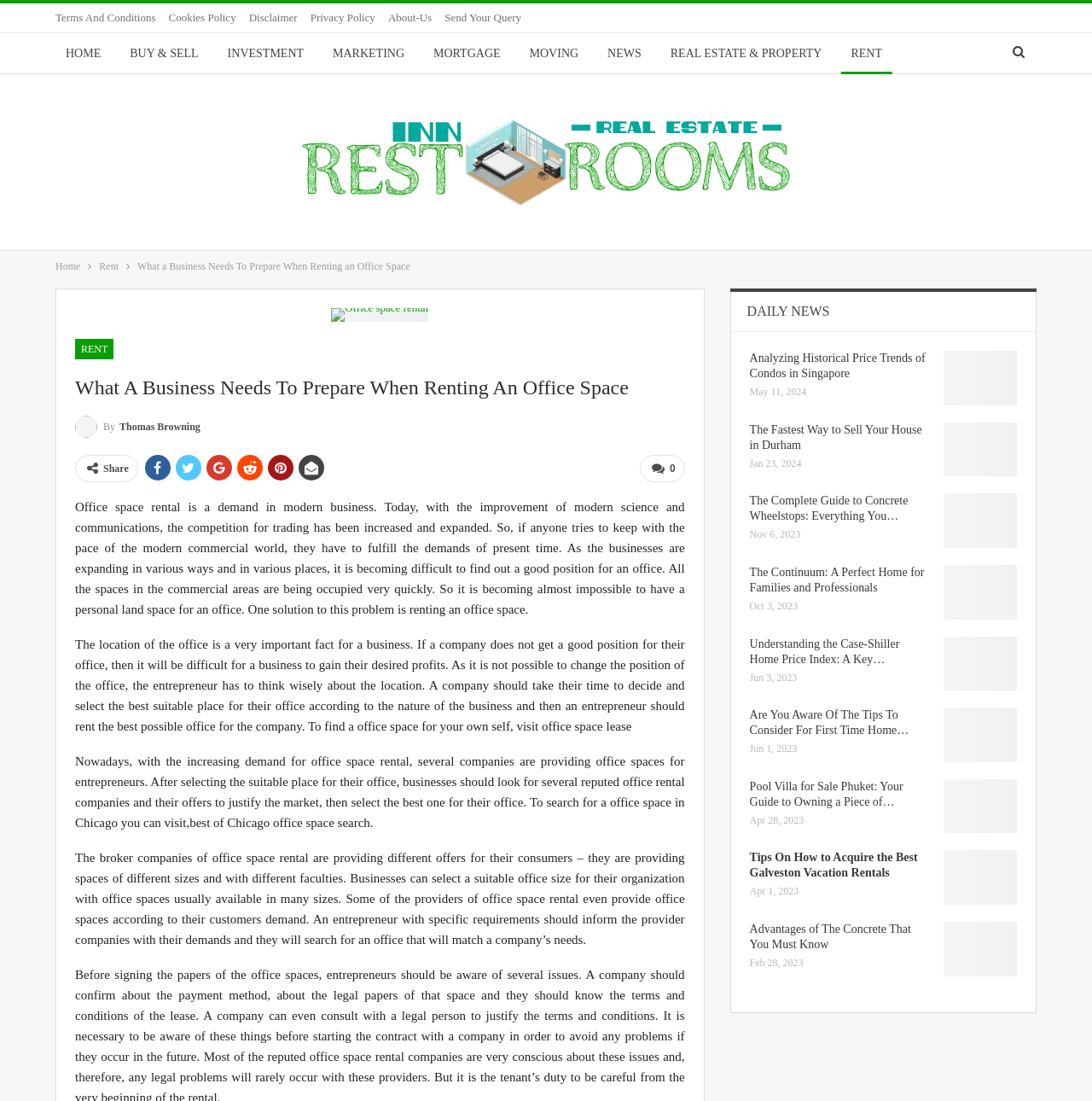Kindly provide the bounding box coordinates of the section you need to click on to fulfill the given instruction: "Click on 'Analyzing Historical Price Trends of Condos in Singapore'".

[0.686, 0.319, 0.852, 0.346]